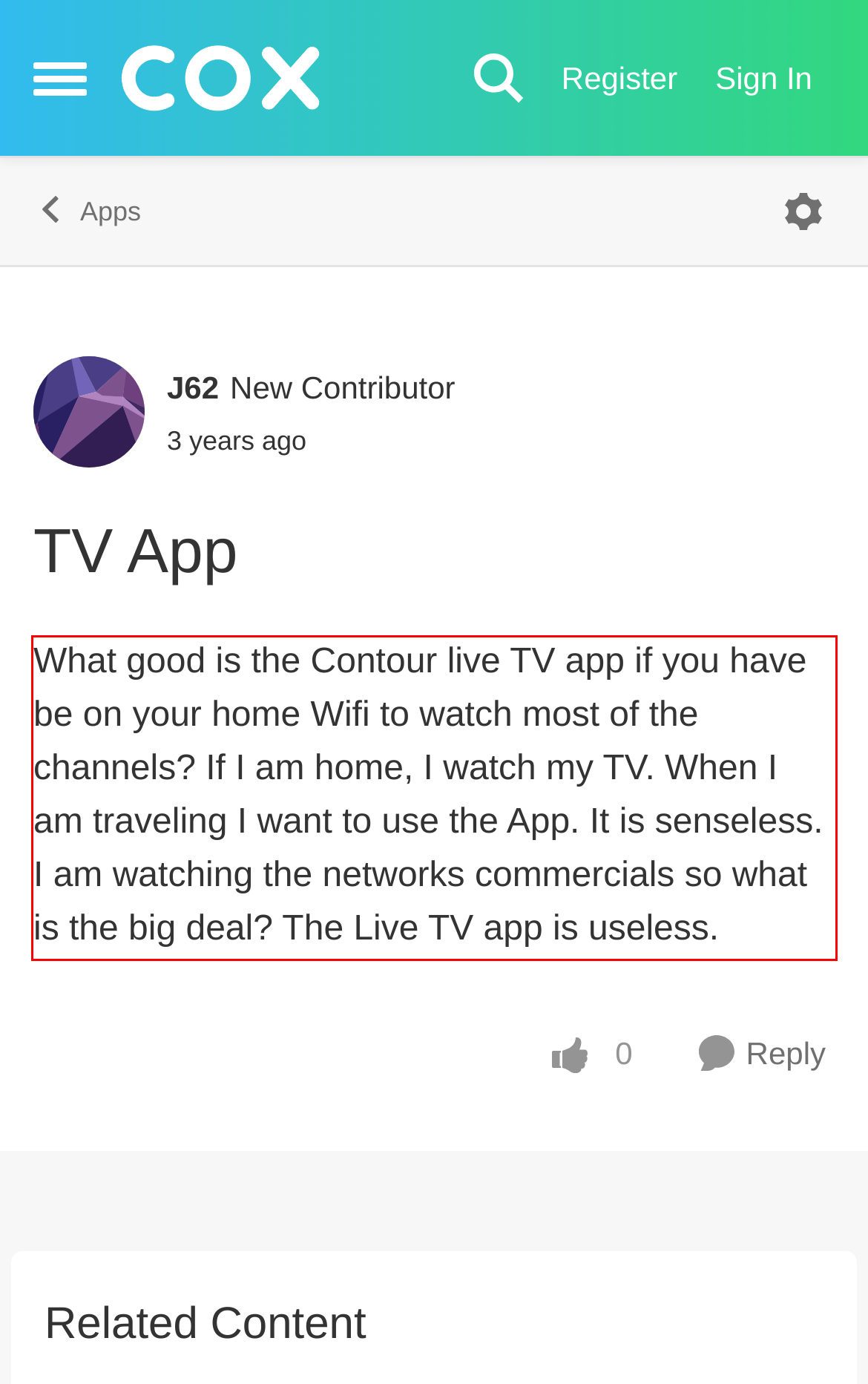You have a screenshot of a webpage with a UI element highlighted by a red bounding box. Use OCR to obtain the text within this highlighted area.

What good is the Contour live TV app if you have be on your home Wifi to watch most of the channels? If I am home, I watch my TV. When I am traveling I want to use the App. It is senseless. I am watching the networks commercials so what is the big deal? The Live TV app is useless.